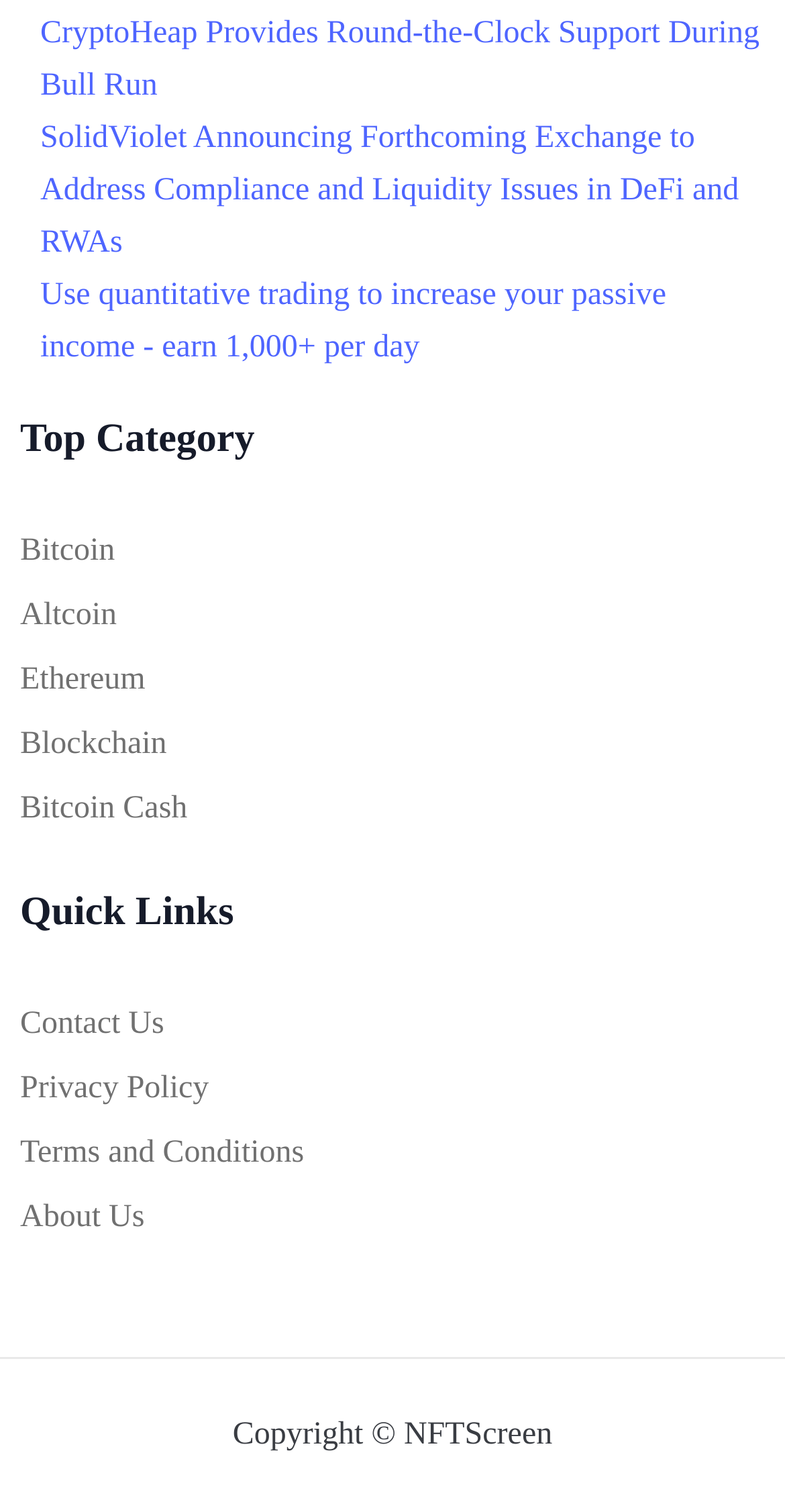Please identify the bounding box coordinates of the element that needs to be clicked to perform the following instruction: "visit the page about drunk driving".

None